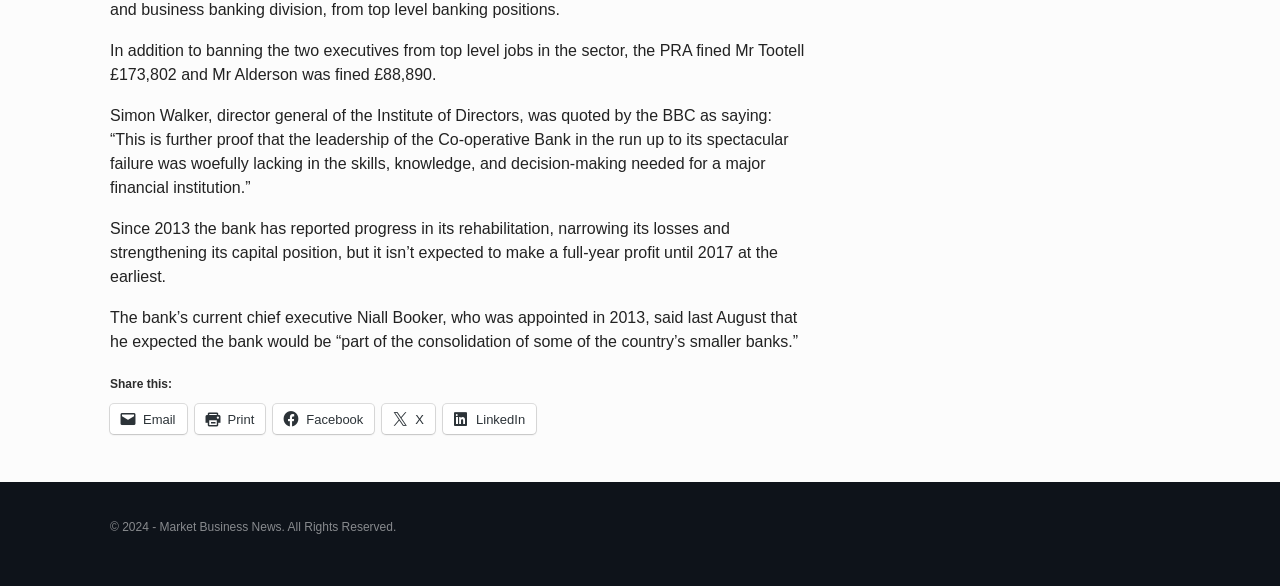Who is the current chief executive of the bank?
Using the image as a reference, answer the question in detail.

The text mentions, 'The bank’s current chief executive Niall Booker, who was appointed in 2013, said last August that he expected the bank would be “part of the consolidation of some of the country’s smaller banks.”'